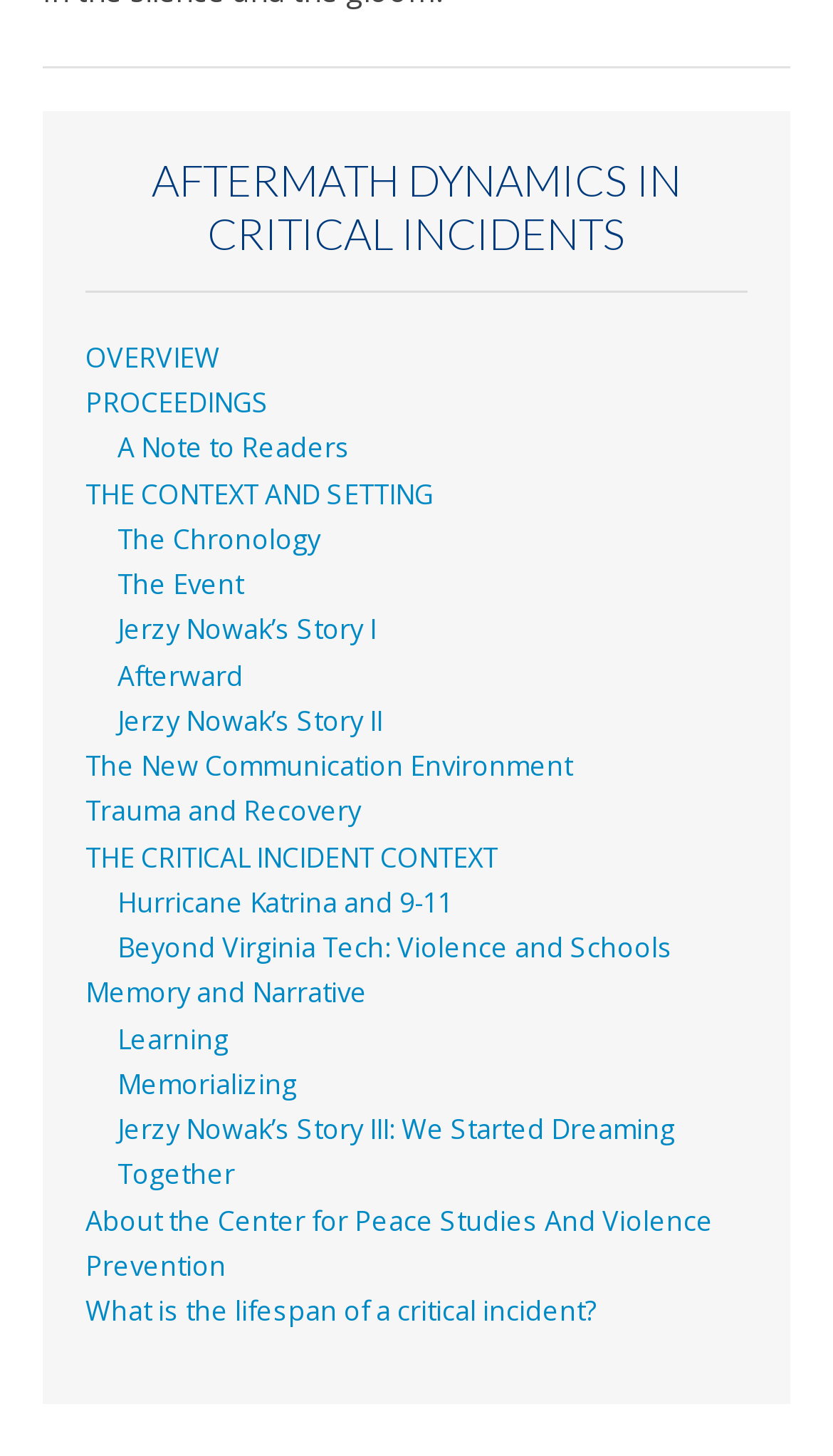Locate the bounding box coordinates of the element you need to click to accomplish the task described by this instruction: "read about the context and setting".

[0.103, 0.327, 0.521, 0.352]